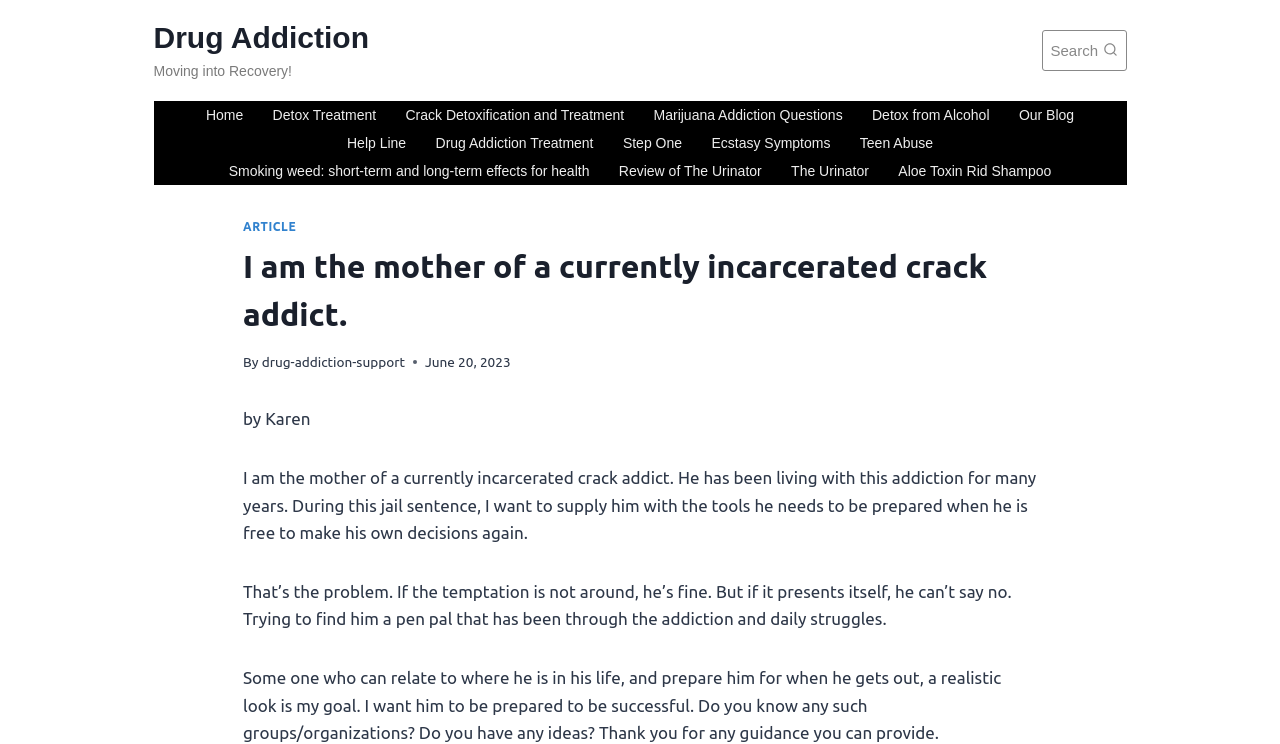What is the author's concern about her son?
Based on the visual, give a brief answer using one word or a short phrase.

Temptation